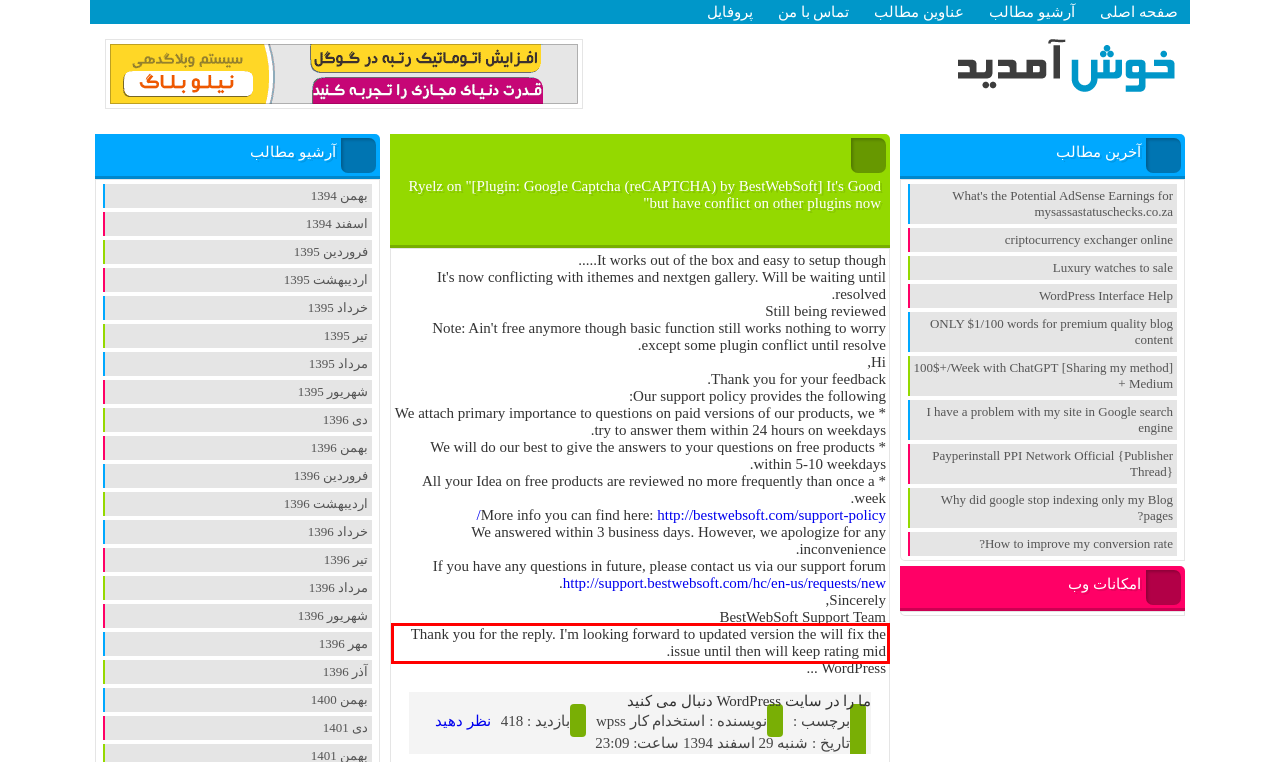Review the screenshot of the webpage and recognize the text inside the red rectangle bounding box. Provide the extracted text content.

Thank you for the reply. I'm looking forward to updated version the will fix the issue until then will keep rating mid.